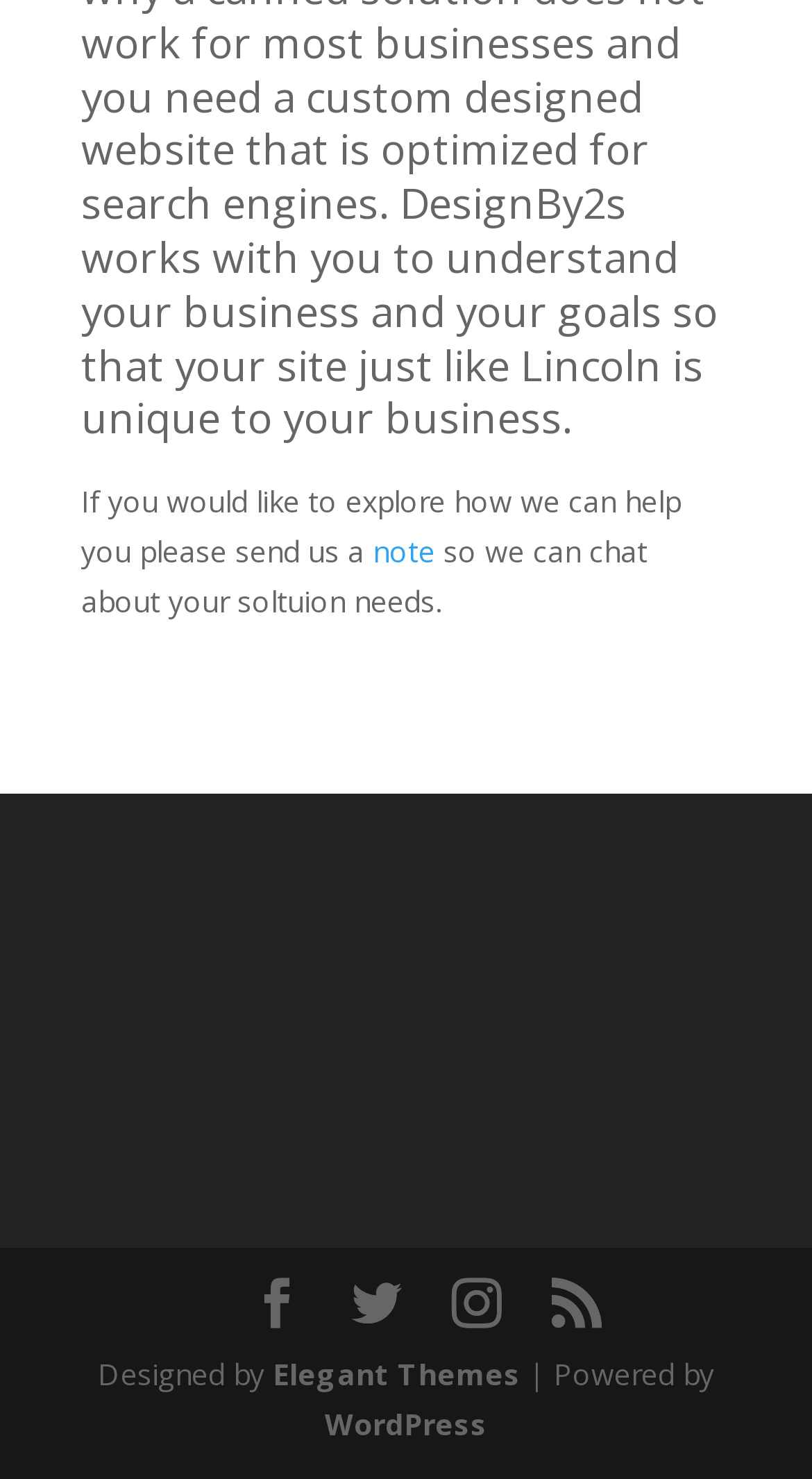What is the call to action?
Please provide a single word or phrase answer based on the image.

Send us a note